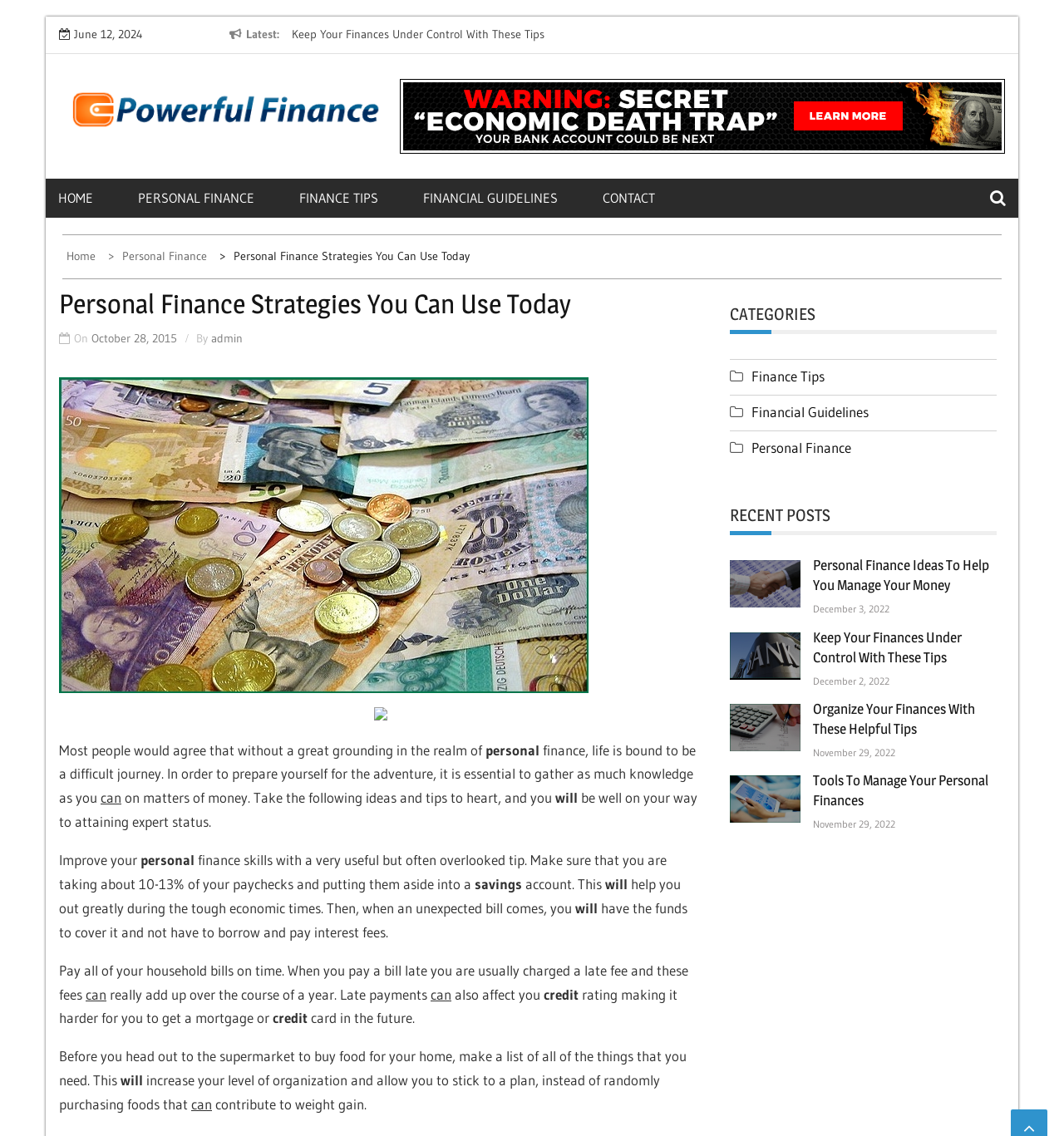Analyze and describe the webpage in a detailed narrative.

This webpage is about personal finance strategies and tips. At the top, there is a navigation menu with links to "HOME", "PERSONAL FINANCE", "FINANCE TIPS", "FINANCIAL GUIDELINES", and "CONTACT". Below the navigation menu, there is a section with a title "Personal Finance Strategies You Can Use Today" and a subtitle "Useful Tips And Tricks". 

On the left side, there is a sidebar with links to "CATEGORIES" and "RECENT POSTS". The "CATEGORIES" section has links to "Finance Tips", "Financial Guidelines", and "Personal Finance". The "RECENT POSTS" section has three recent posts with images and titles, including "Personal Finance Ideas To Help You Manage Your Money", "Keep Your Finances Under Control With These Tips", and another post with a date "December 2, 2022".

The main content of the webpage is an article with several paragraphs discussing the importance of personal finance and providing tips on how to manage one's money. The article starts with a statement that most people agree that having a great grounding in personal finance is essential for a smooth life journey. It then provides several tips, including setting aside 10-13% of one's paycheck into a savings account, paying household bills on time, and making a list before going to the supermarket to avoid random purchases.

Throughout the webpage, there are several images and icons, including a logo for "Powerful Finance" at the top and social media icons at the bottom. The overall layout is organized, with clear headings and concise text.